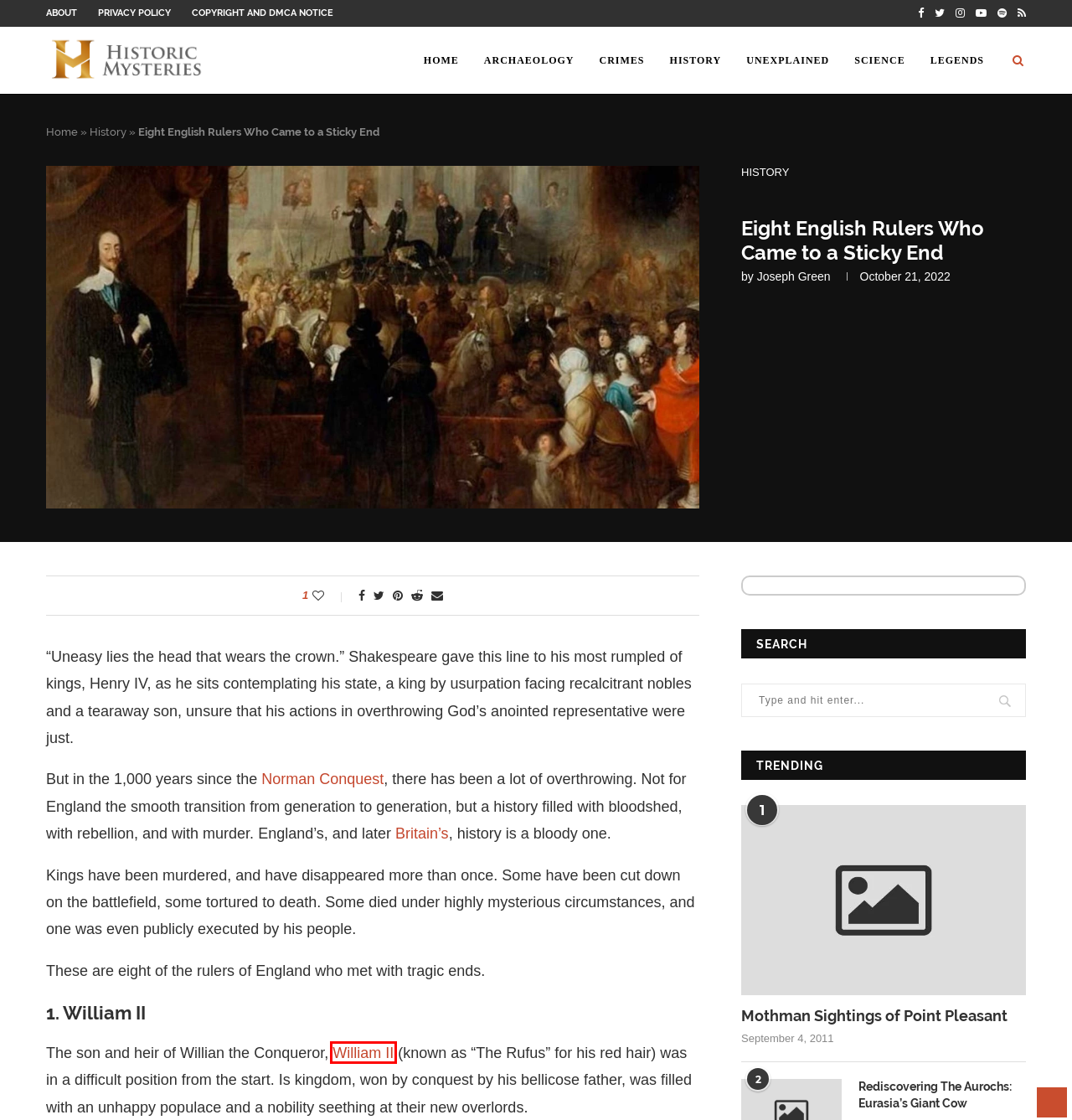View the screenshot of the webpage containing a red bounding box around a UI element. Select the most fitting webpage description for the new page shown after the element in the red bounding box is clicked. Here are the candidates:
A. Copyright and DMCA Notice - Historic Mysteries
B. Mothman Sightings of Point Pleasant - Historic Mysteries
C. Joseph Green, Author at Historic Mysteries
D. Historic Mysteries - Unexplained mysteries, archaeology, and cool history.
E. History Archives - Historic Mysteries
F. The Suspicious Death of William II: Who Killed the Rufus? - Historic Mysteries
G. Privacy Policy - Historic Mysteries
H. Science & Nature Archives - Historic Mysteries

F